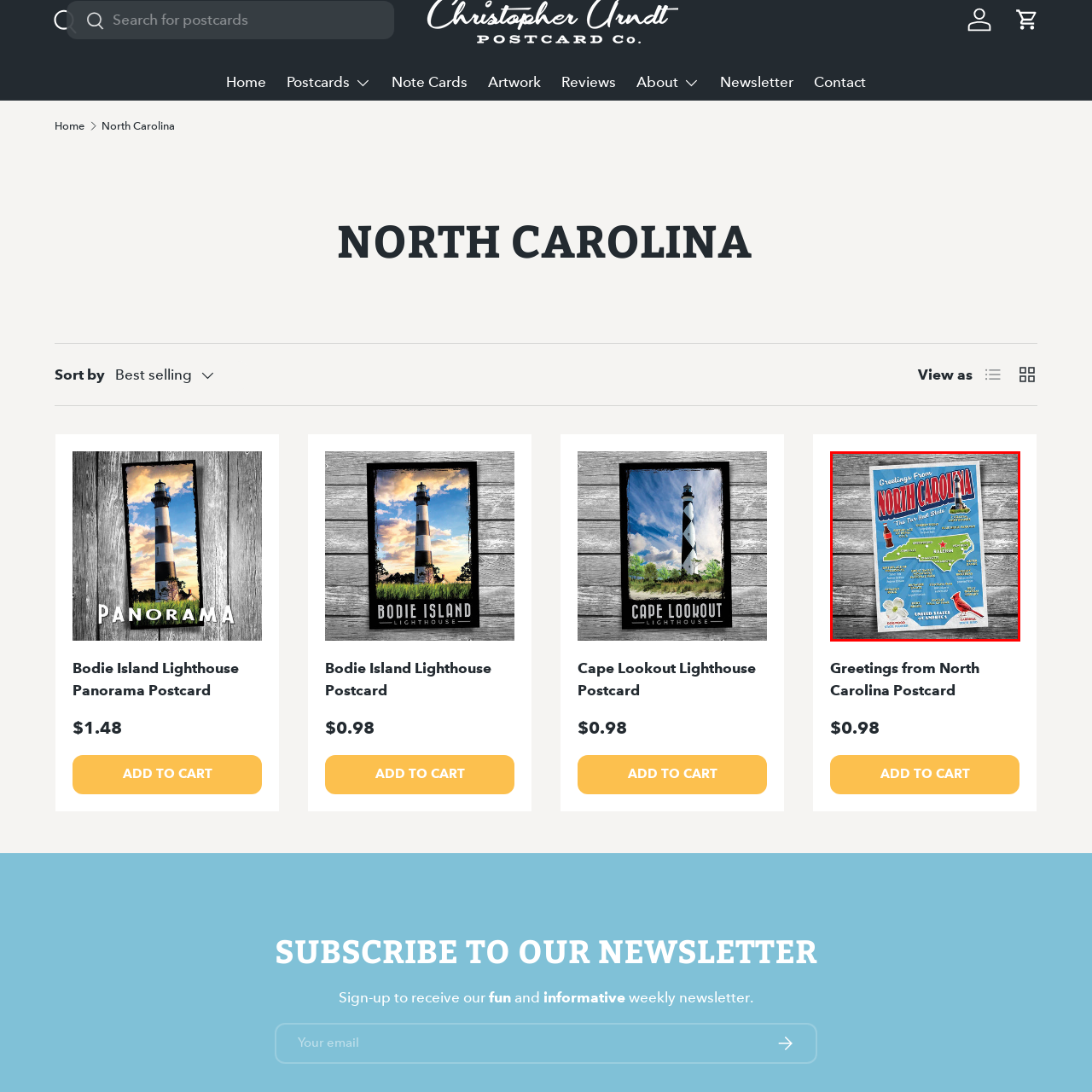Describe in detail the portion of the image that is enclosed within the red boundary.

The image features a vibrant postcard titled "Greetings from North Carolina," capturing the essence of the Tar Heel State. The postcard is adorned with a cheerful blue background and colorful graphics, including iconic symbols such as a lighthouse and a soft drink bottle. The central design showcases a stylized map of North Carolina, highlighting major cities and landmarks, with Raleigh marked prominently. Surrounding the map are various notable features and symbols representing the state's culture and attractions, such as the state flower, the dogwood, and the cardinal, North Carolina's state bird. This postcard visually conveys a warm invitation to explore and celebrate the unique heritage and charm of North Carolina.